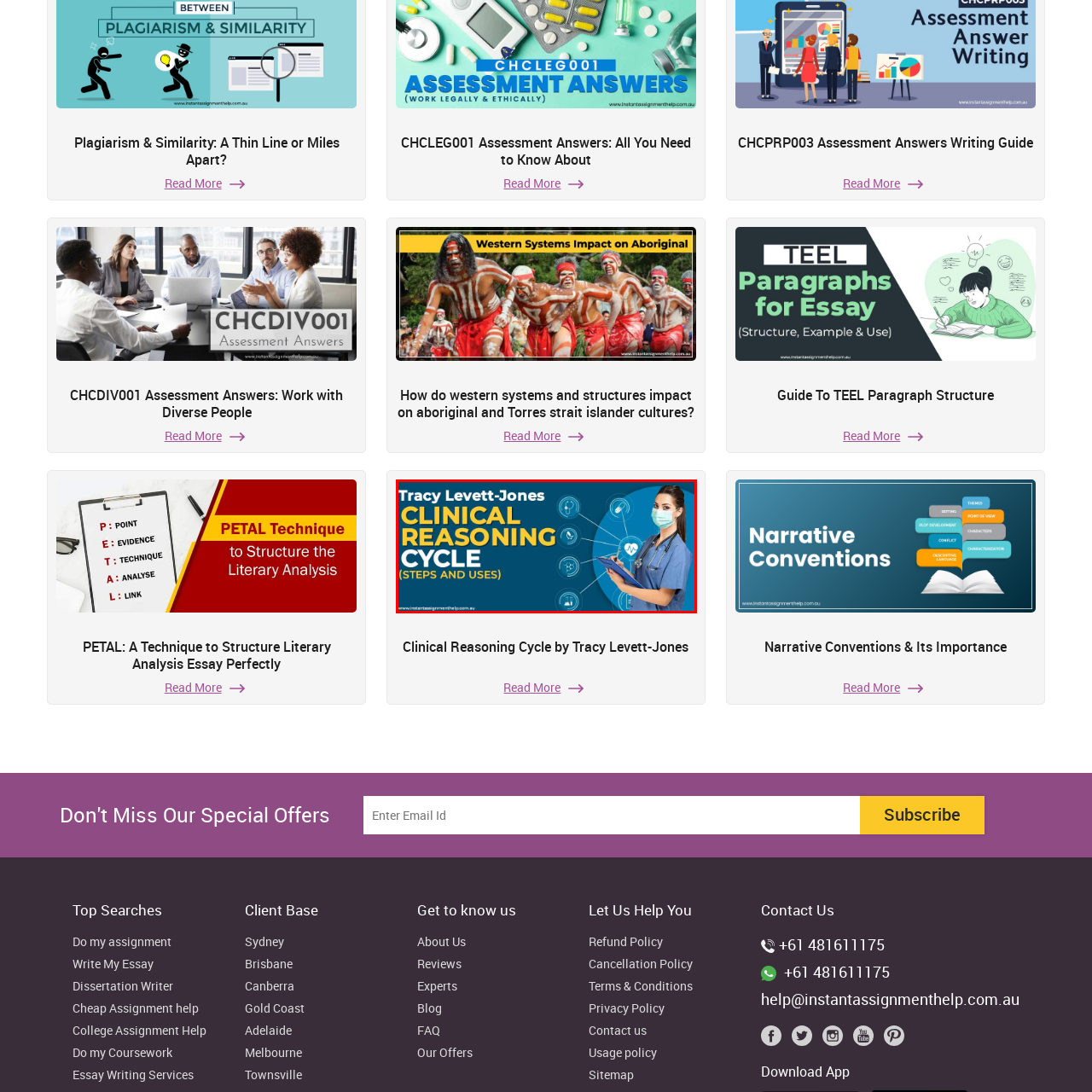Focus on the highlighted area in red, What is represented by the icons surrounding the figure? Answer using a single word or phrase.

Key concepts in medical practice